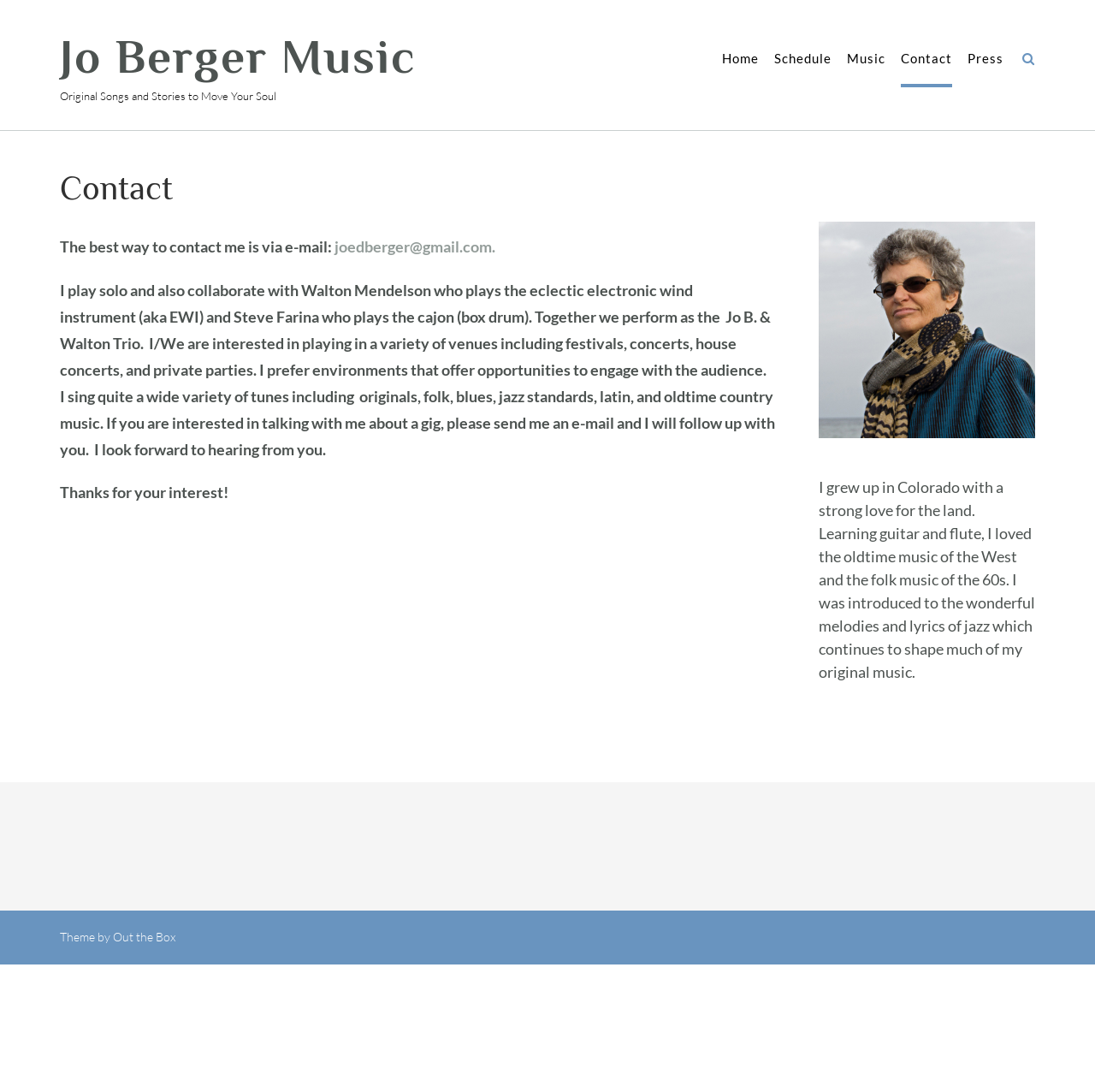What is the theme of the webpage by?
Look at the image and answer the question using a single word or phrase.

Out the Box